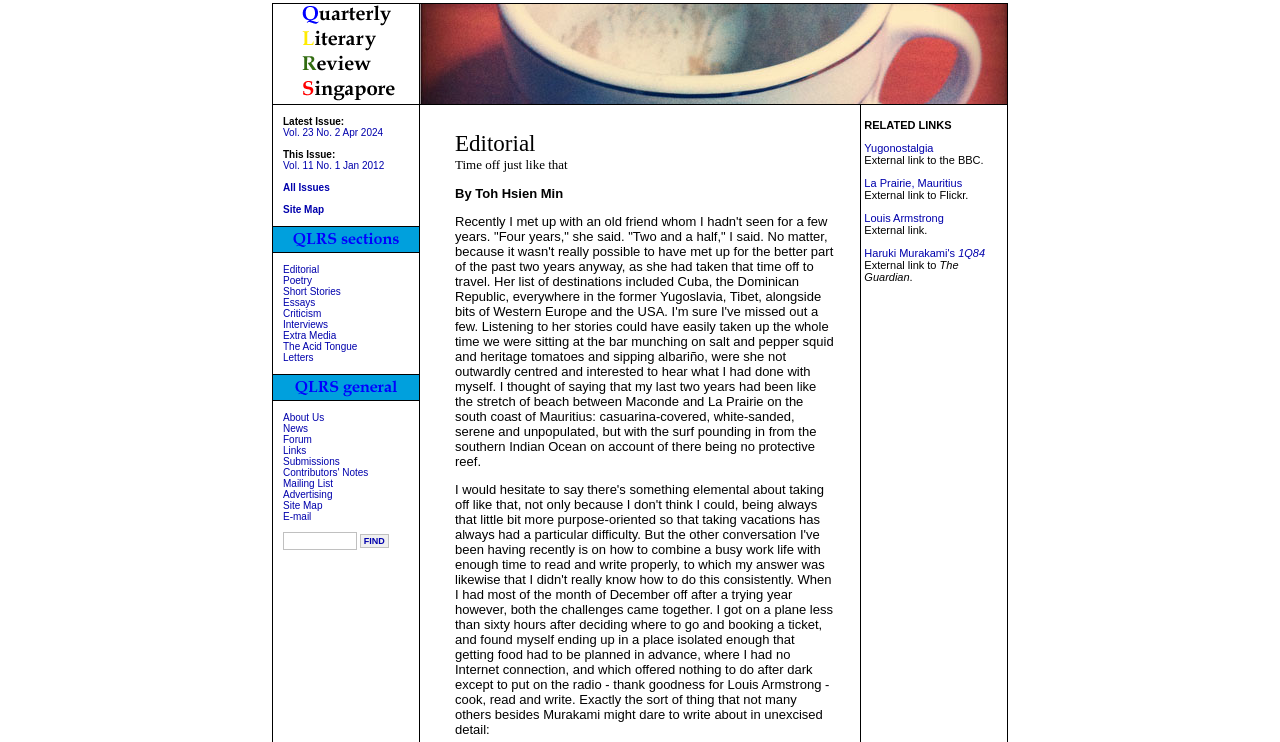Give a detailed account of the webpage.

The webpage is the online platform of the Quarterly Literary Review Singapore (QLRS), a literary magazine. At the top, there is a header section with the magazine's logo and title, "Quarterly Literary Review Singapore", accompanied by an issue illustration. Below this, there is a navigation menu with links to various sections of the website, including the latest issue, all issues, and a site map.

On the left side of the page, there is a vertical menu with links to different sections of the magazine, such as editorial, poetry, short stories, essays, criticism, interviews, extra media, and letters. Each section has a corresponding image icon.

In the main content area, there are several sections, including a section with information about the current issue, Vol. 11 No. 1 Jan 2012, and a section with links to other issues, including the latest issue, Vol. 23 No. 2 Apr 2024. There are also sections with general information about the magazine, including a section with links to about us, news, forum, links, submissions, contributors' notes, mailing list, advertising, site map, and e-mail.

Throughout the page, there are several images, including the magazine's logo, issue illustrations, and icons for each section. The layout is organized into rows and columns, with clear headings and concise text, making it easy to navigate and find information.